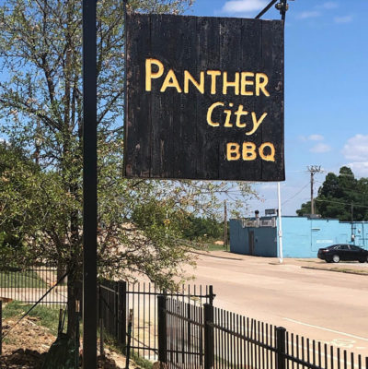What is visible in the background of the image?
Please utilize the information in the image to give a detailed response to the question.

The caption describes the background of the image, stating that it includes a glimpse of the street, with additional buildings visible, which hints at the urban setting of the popular dining spot.